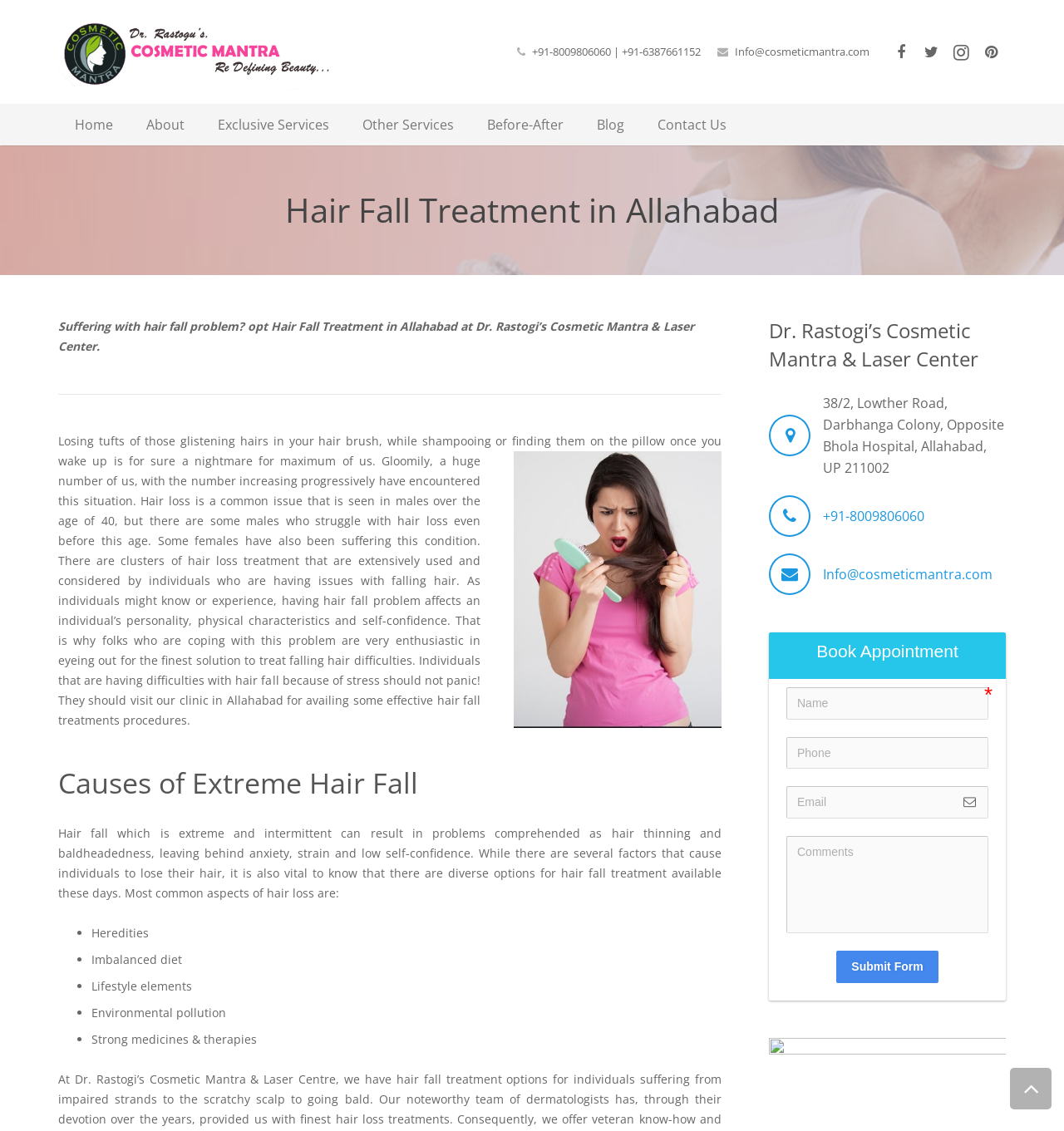Show the bounding box coordinates of the region that should be clicked to follow the instruction: "Click the 'Home' link."

[0.055, 0.092, 0.122, 0.129]